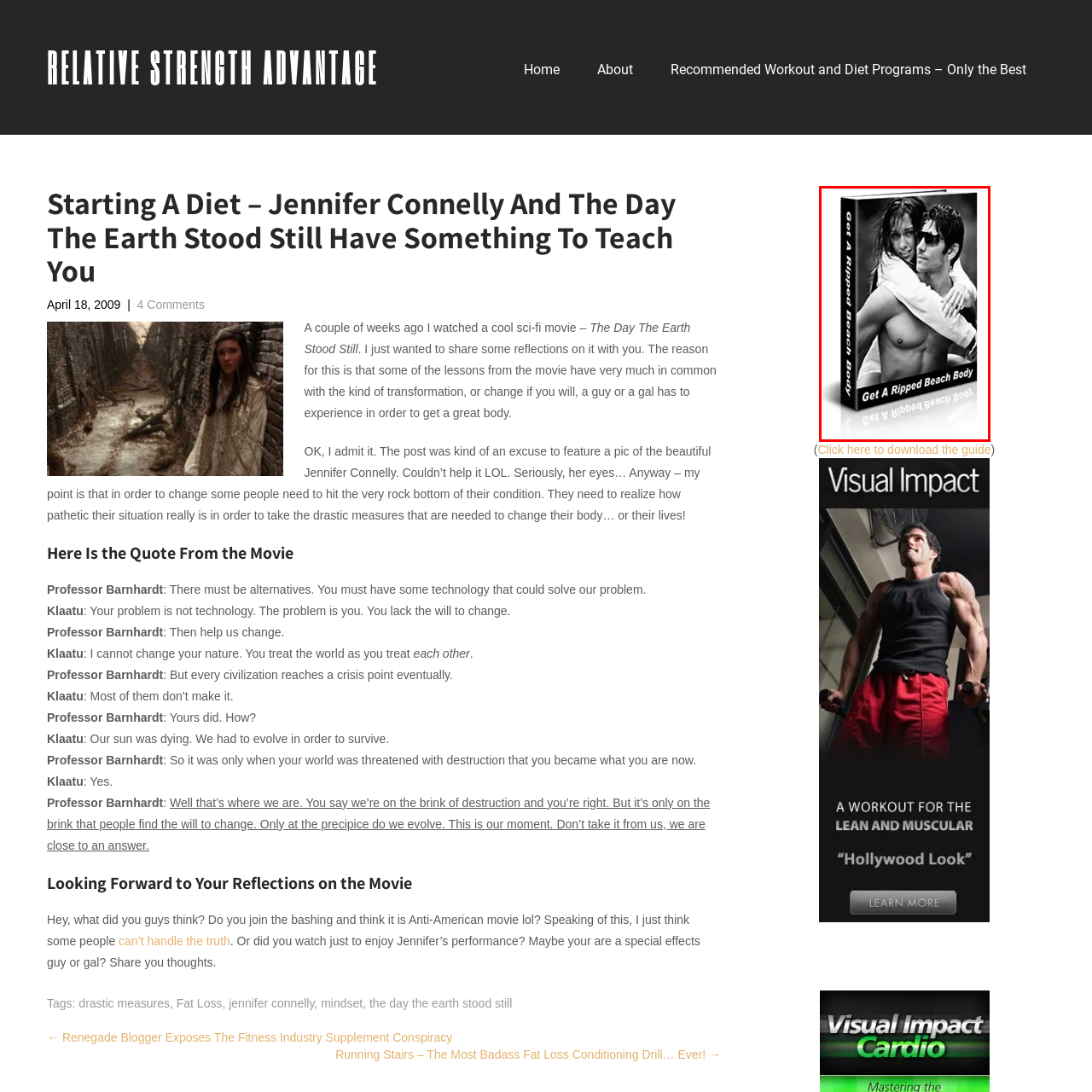Create an extensive description for the image inside the red frame.

The image showcases a fitness guide titled "Get A Ripped Beach Body." The visually striking cover features a couple, an athletic man with a toned physique and a woman embracing him. Their poses convey confidence and intimacy, emphasizing a lifestyle focused on fitness and transformation. The monochromatic design adds a dramatic effect, drawing attention to the text and imagery. This guide suggests an emphasis on achieving a lean, muscular body, appealing to individuals looking to enhance their physical appearance, particularly in preparation for beach season or summer activities.